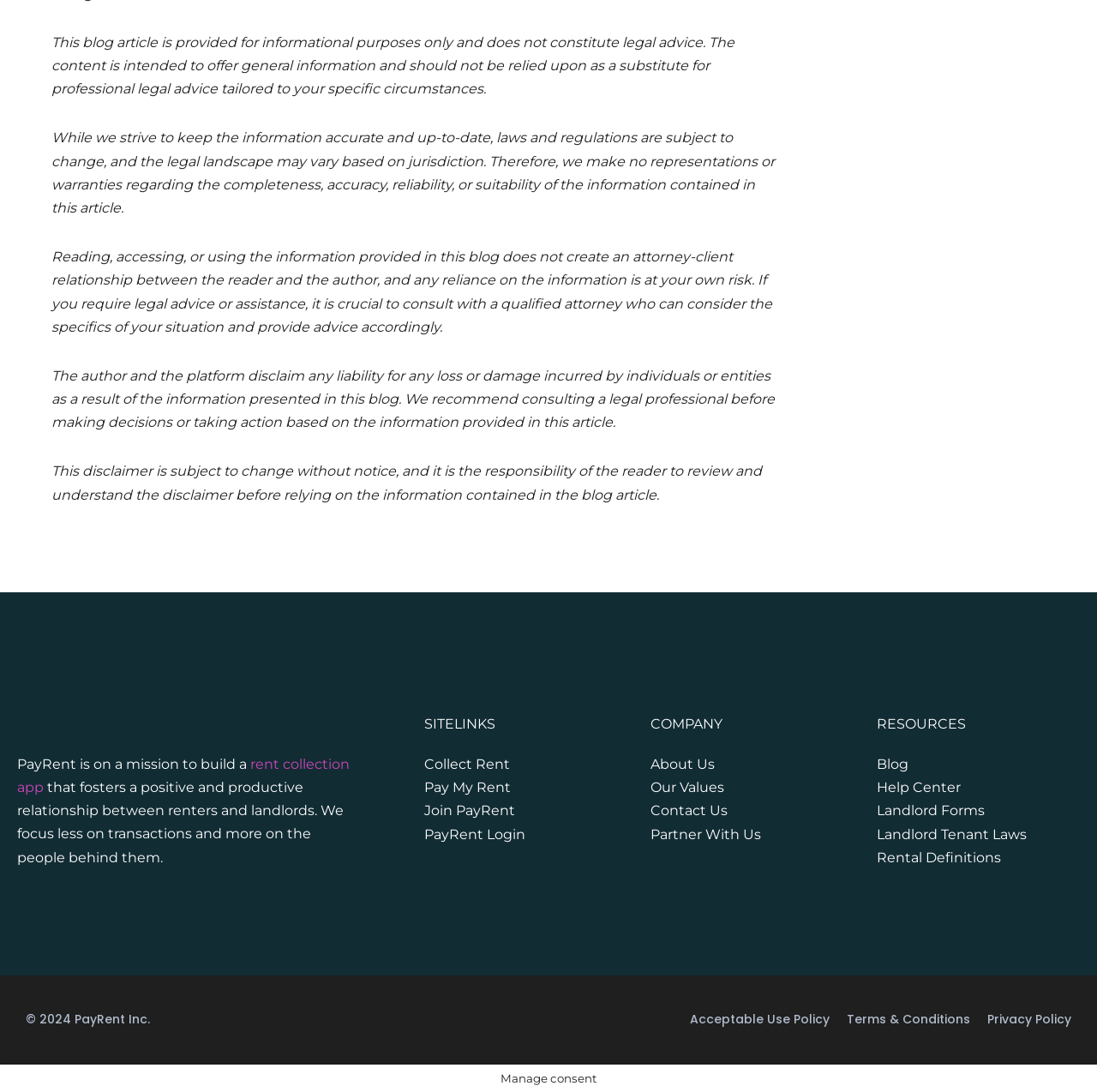What is the purpose of PayRent?
Analyze the screenshot and provide a detailed answer to the question.

Based on the text 'PayRent is on a mission to build a rent collection app that fosters a positive and productive relationship between renters and landlords.', it can be inferred that the purpose of PayRent is to build a rent collection app.